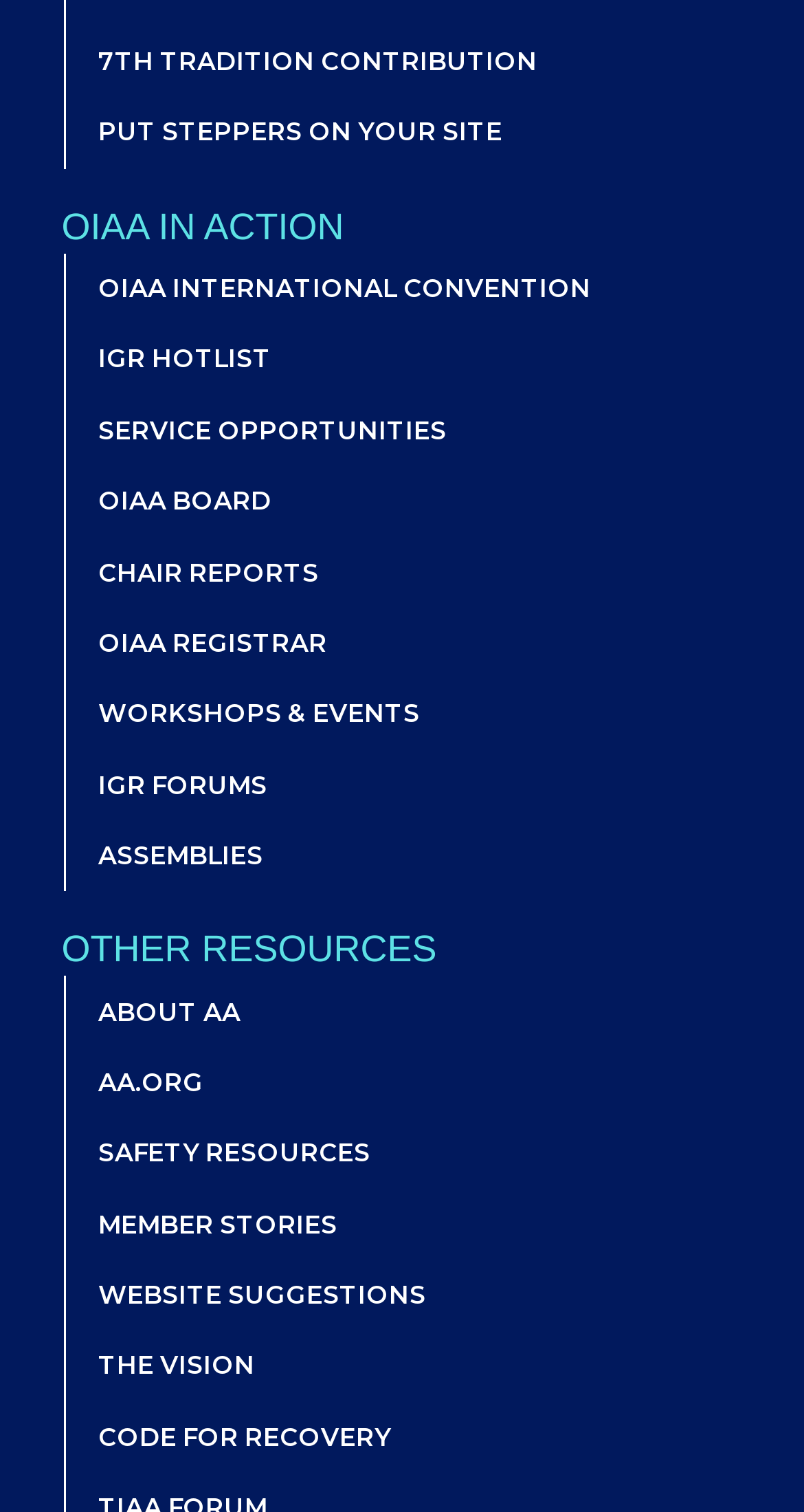What is the first link on the webpage? Look at the image and give a one-word or short phrase answer.

7TH TRADITION CONTRIBUTION